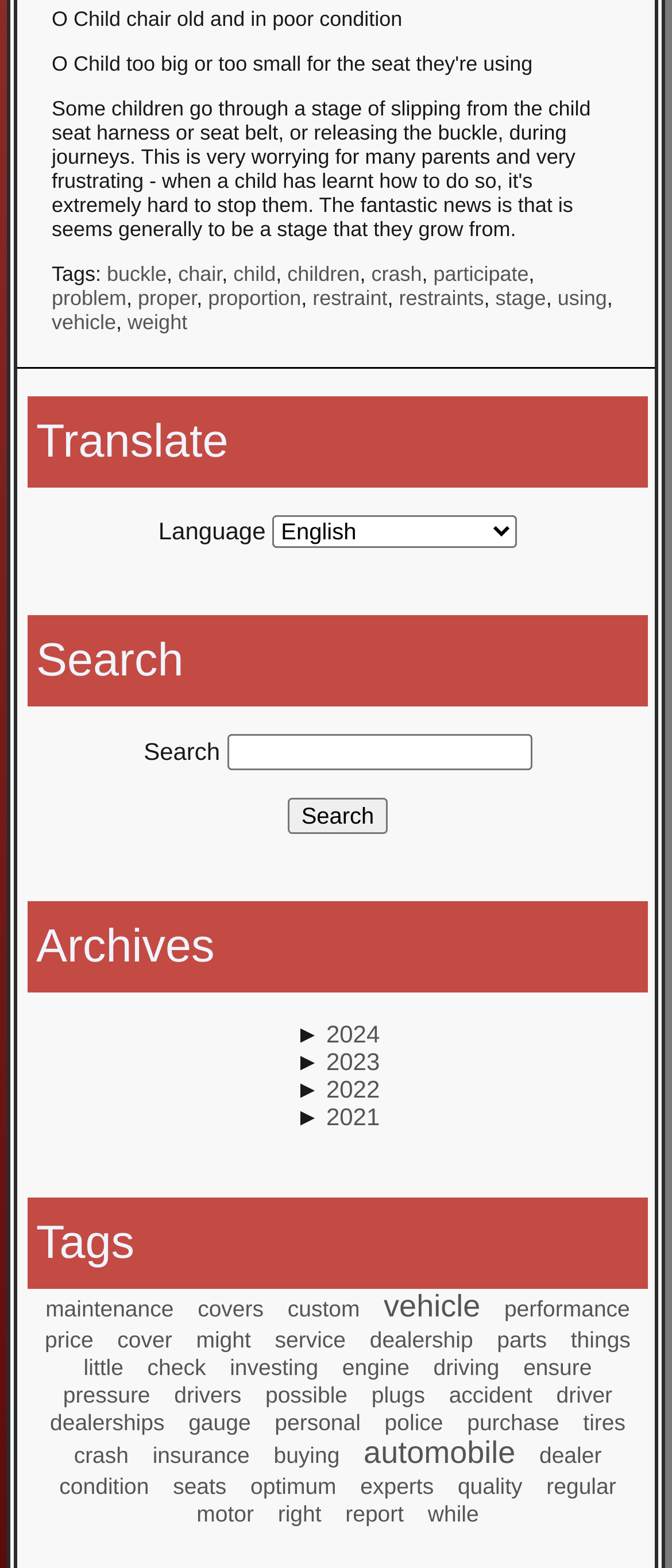What is the theme of the tags listed in the 'Tags' section?
Provide a thorough and detailed answer to the question.

The question can be answered by looking at the link elements in the 'Tags' section, which list various tags related to vehicles, such as 'maintenance', 'covers', 'custom', and 'performance', indicating that the theme of the tags is vehicle-related.